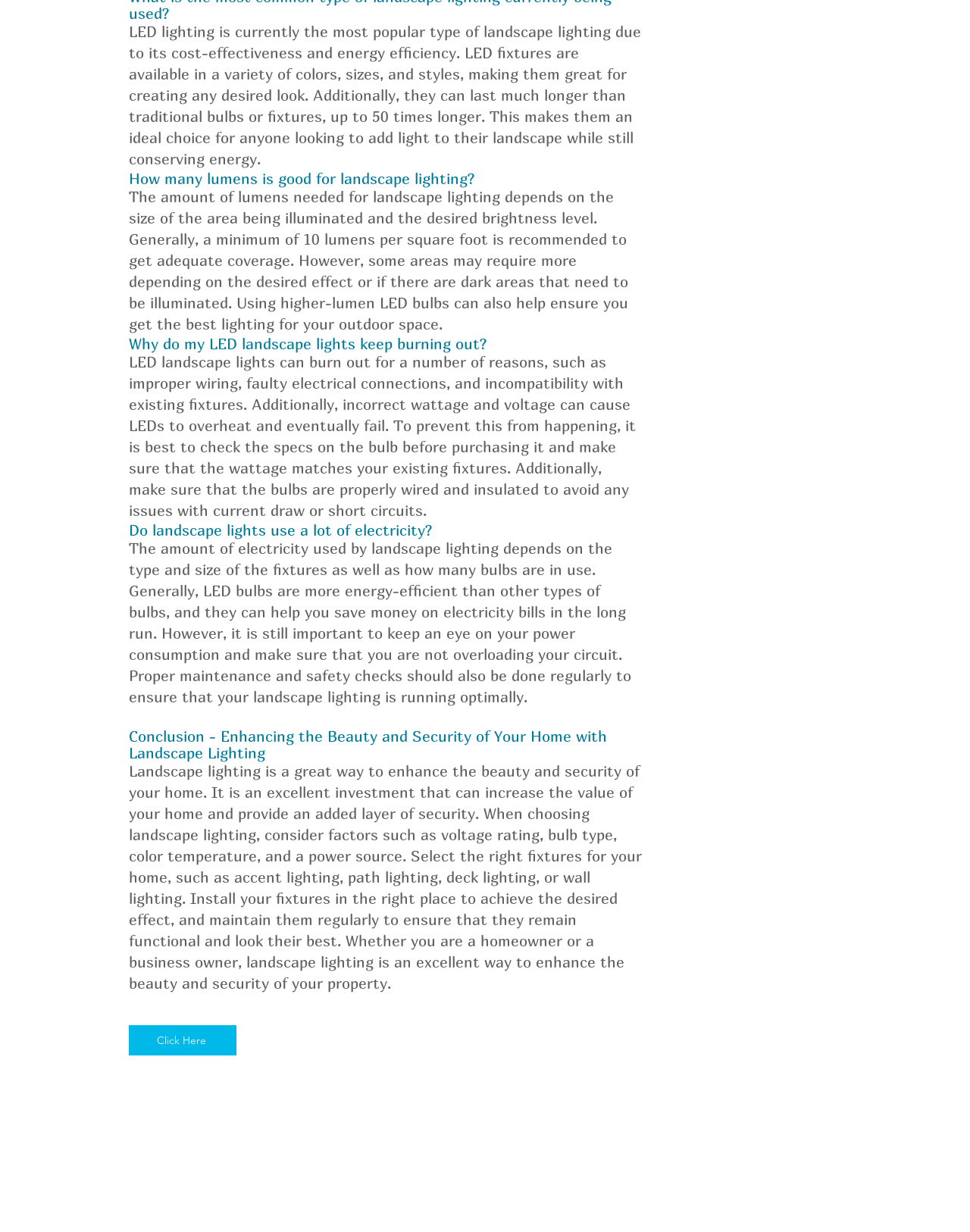Based on the image, provide a detailed and complete answer to the question: 
What is the most popular type of landscape lighting?

The webpage states that 'LED lighting is currently the most popular type of landscape lighting due to its cost-effectiveness and energy efficiency.' This indicates that LED lighting is the most popular type of landscape lighting.